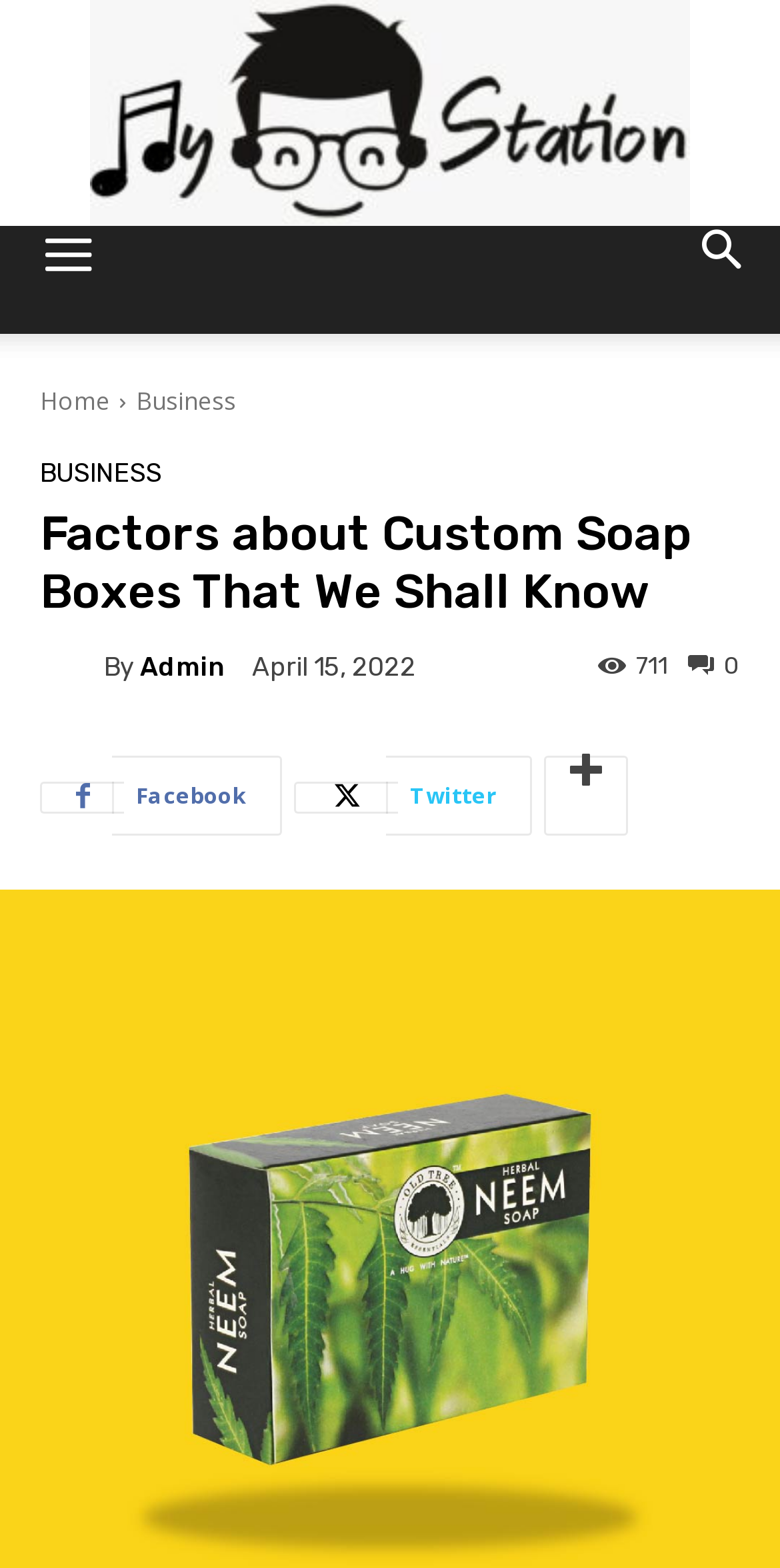What is the purpose of the 'Menu' button?
Using the visual information, respond with a single word or phrase.

To navigate the website